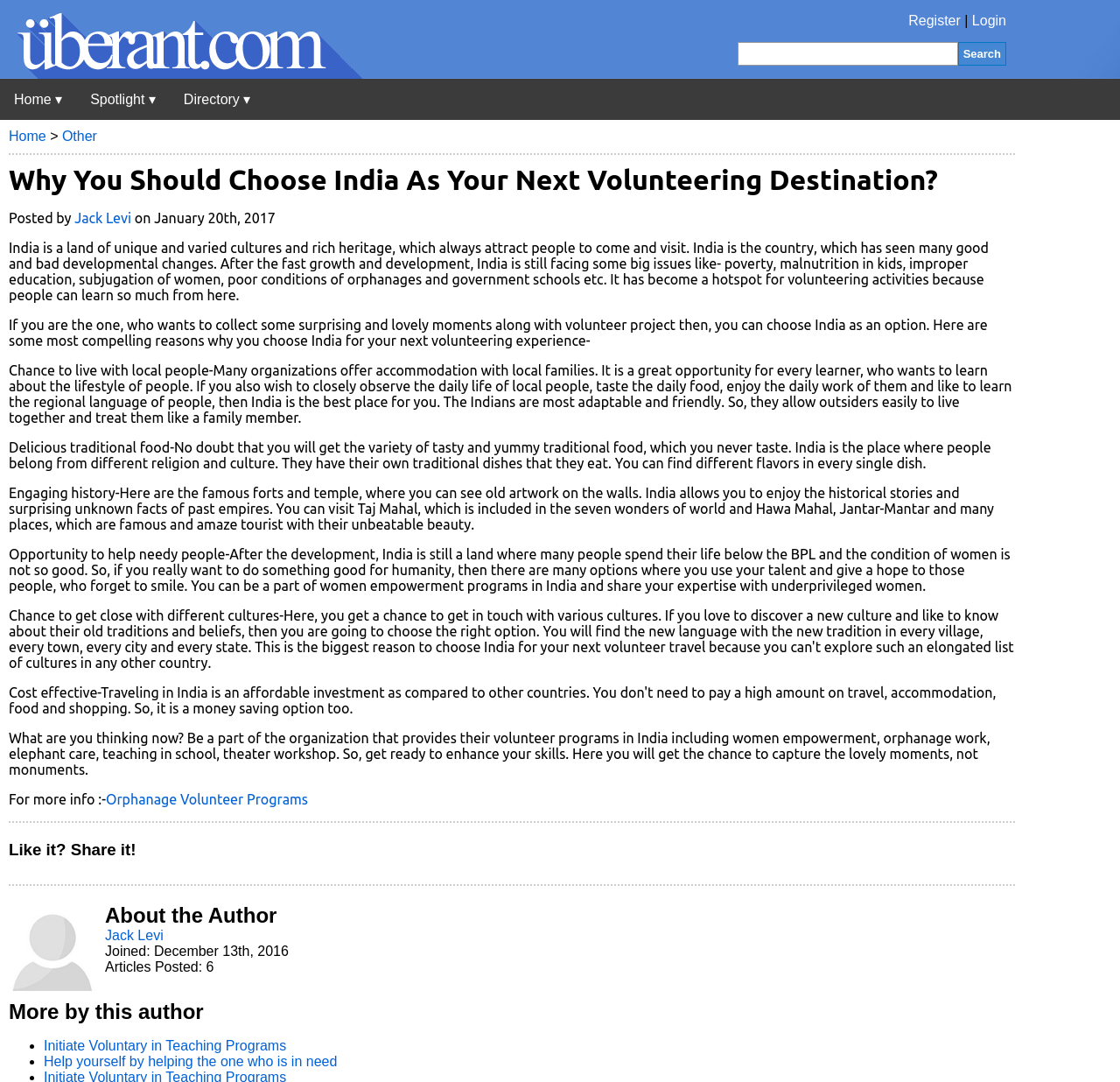What is the purpose of volunteering in India according to the article?
Look at the image and respond with a one-word or short phrase answer.

To help needy people